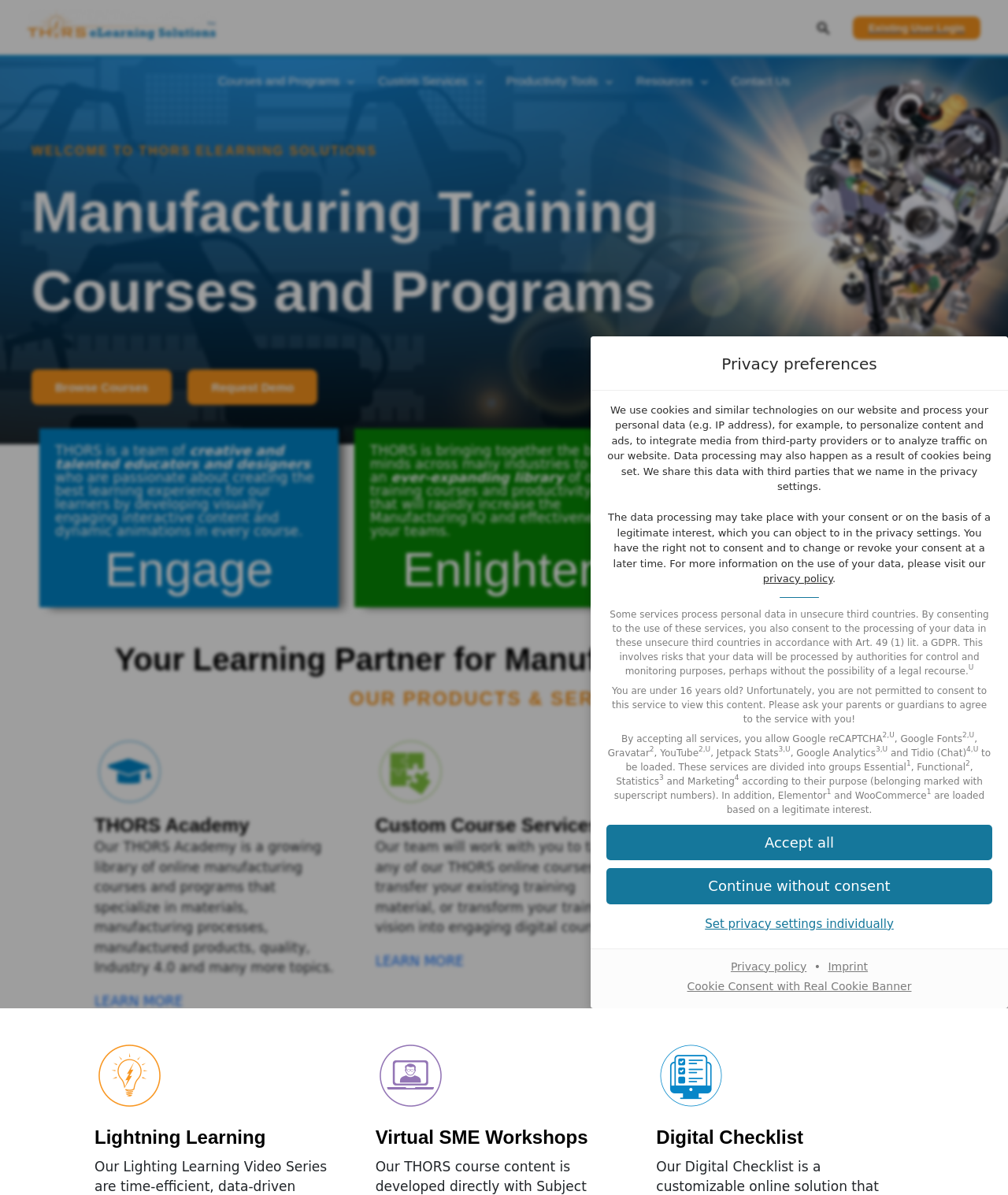Please determine the bounding box coordinates, formatted as (top-left x, top-left y, bottom-right x, bottom-right y), with all values as floating point numbers between 0 and 1. Identify the bounding box of the region described as: alt="Practical Venture Capital"

None